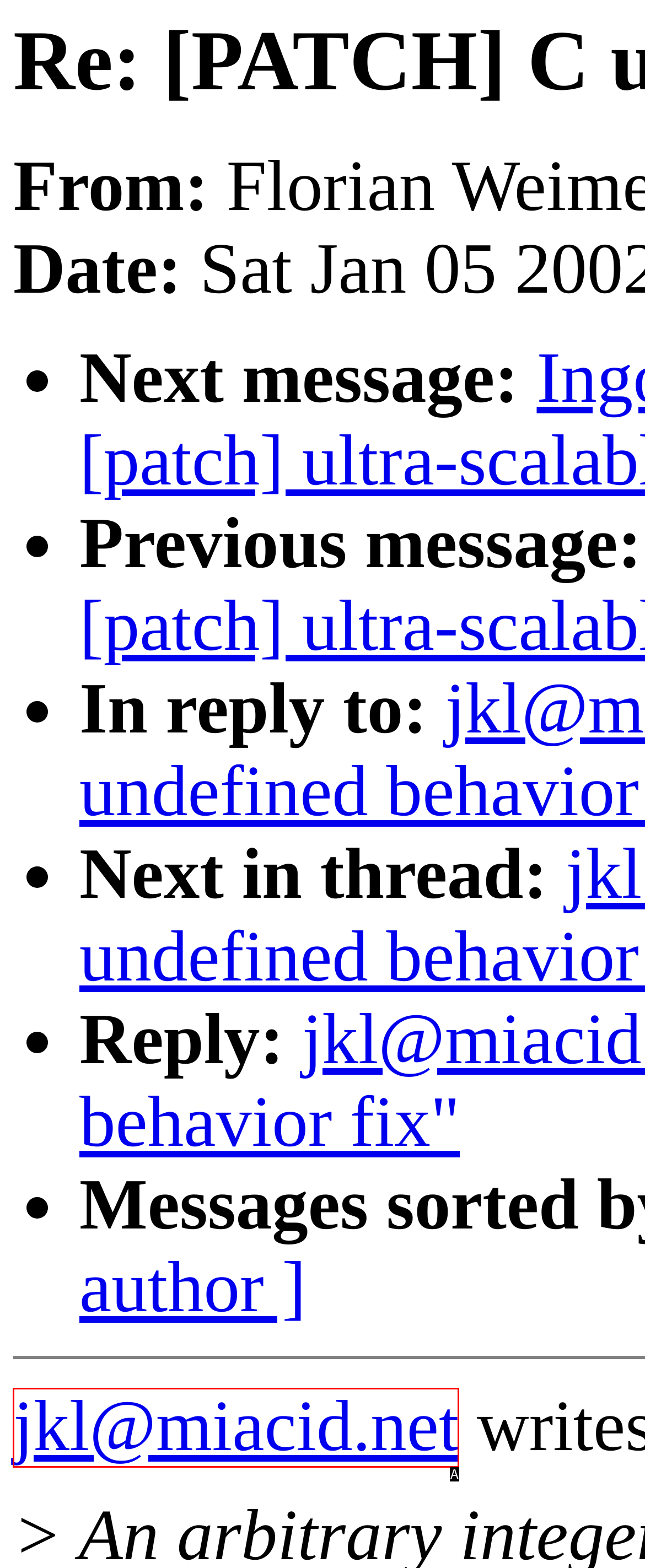Match the element description: jkl@miacid.net to the correct HTML element. Answer with the letter of the selected option.

A